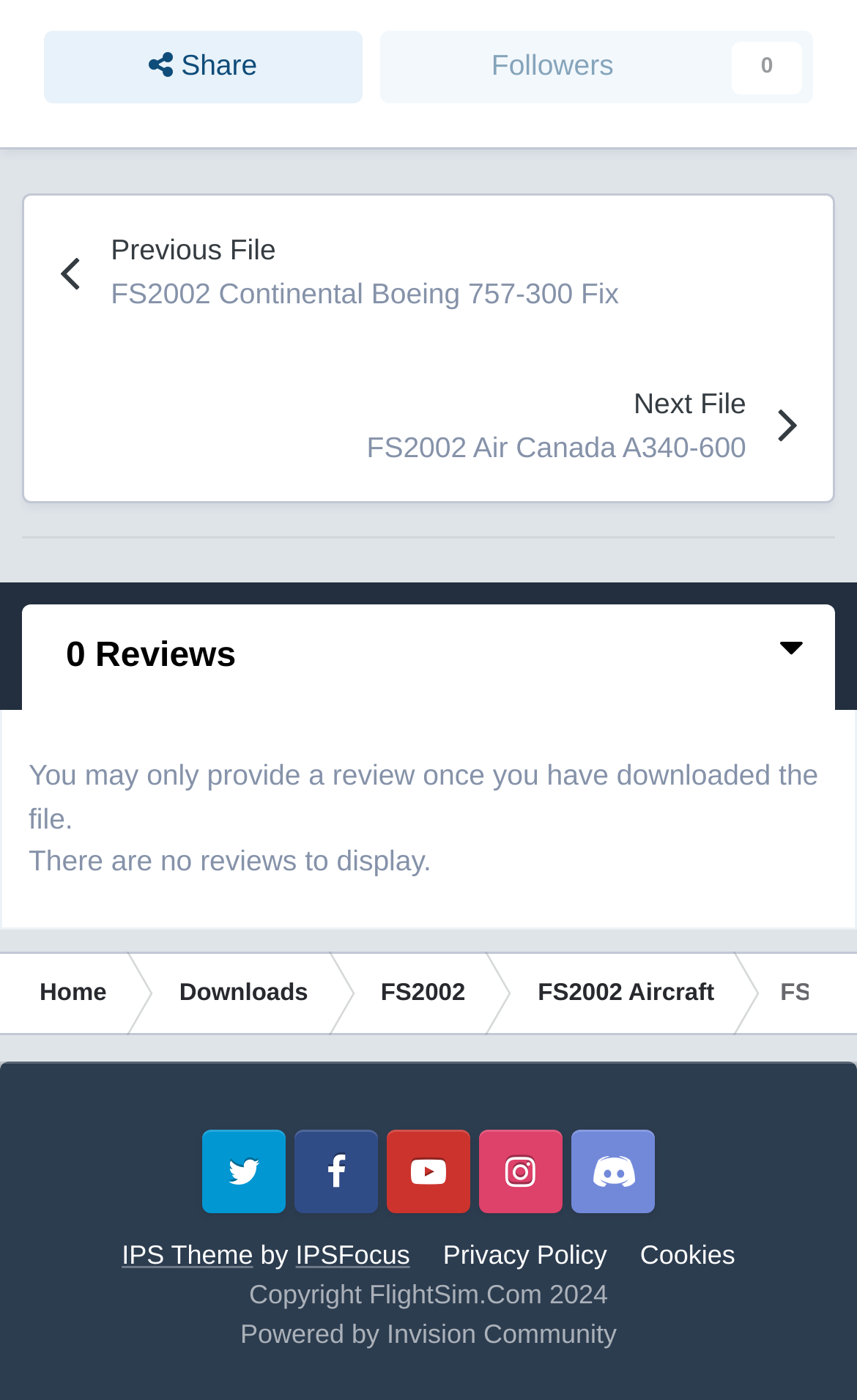Highlight the bounding box coordinates of the element you need to click to perform the following instruction: "Go to the home page."

[0.0, 0.68, 0.163, 0.739]